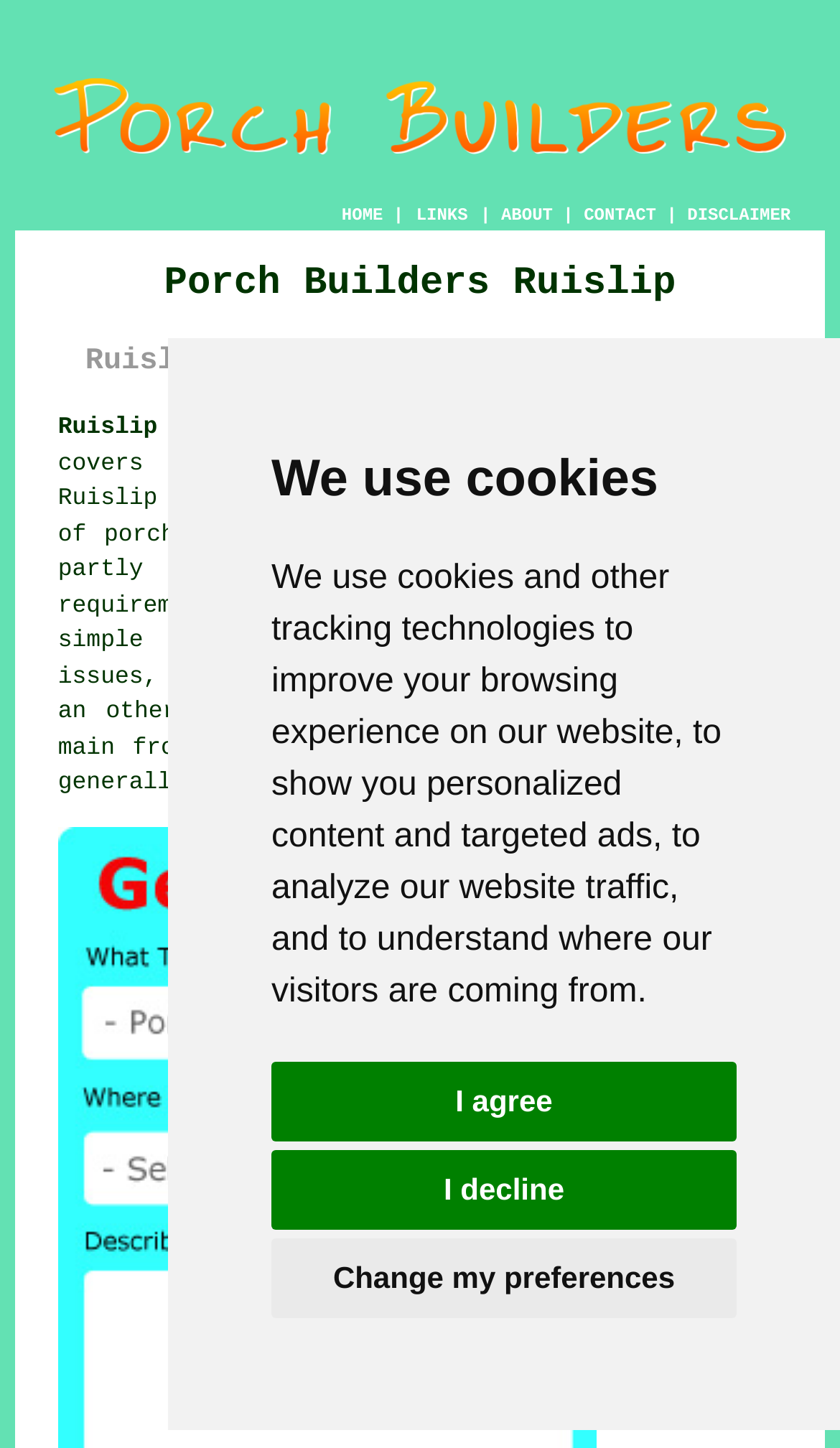Can you find the bounding box coordinates for the element to click on to achieve the instruction: "Click the DISCLAIMER link"?

[0.818, 0.143, 0.941, 0.157]